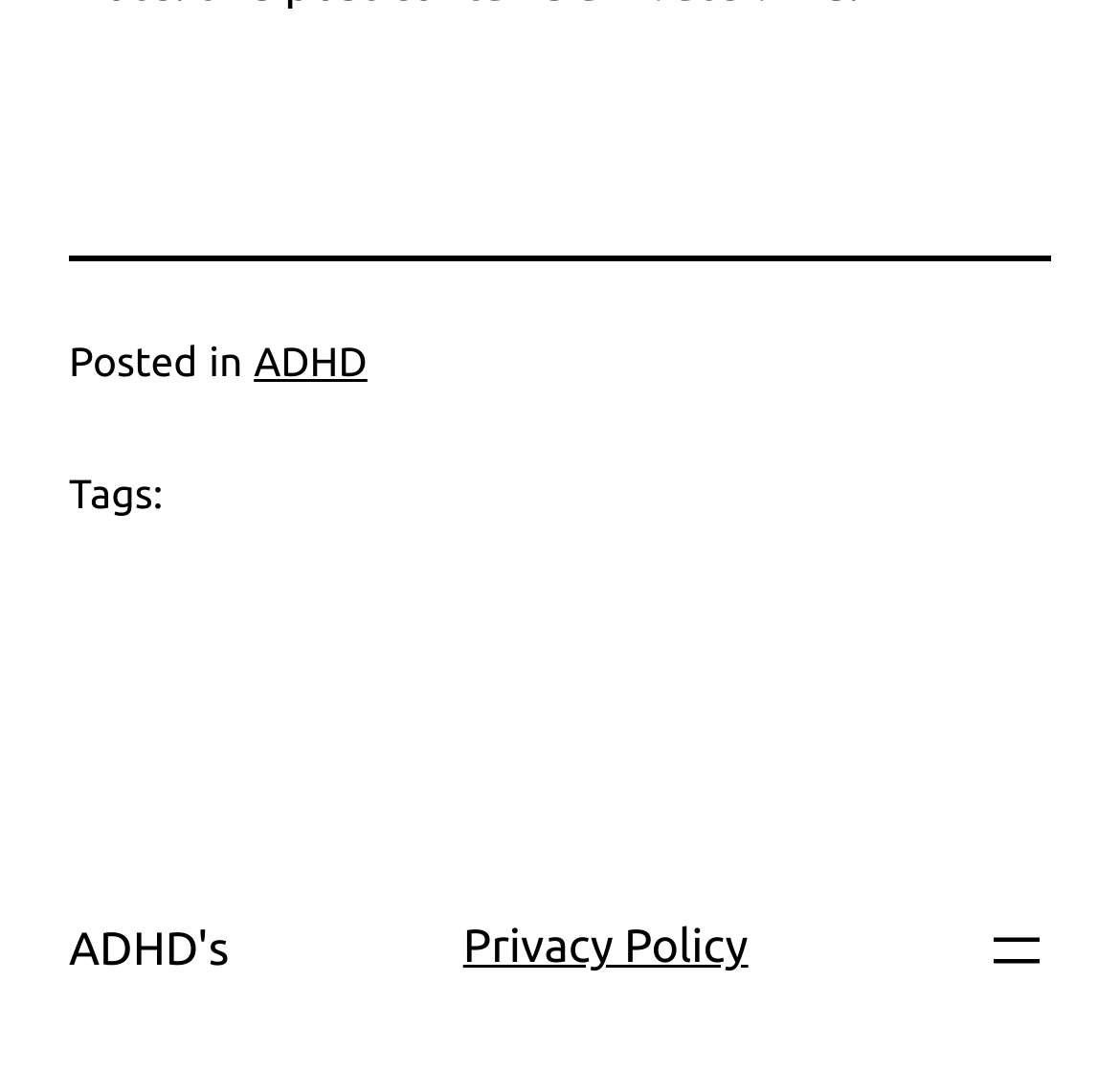What is the purpose of the button in the navigation section?
Answer the question with just one word or phrase using the image.

Open menu